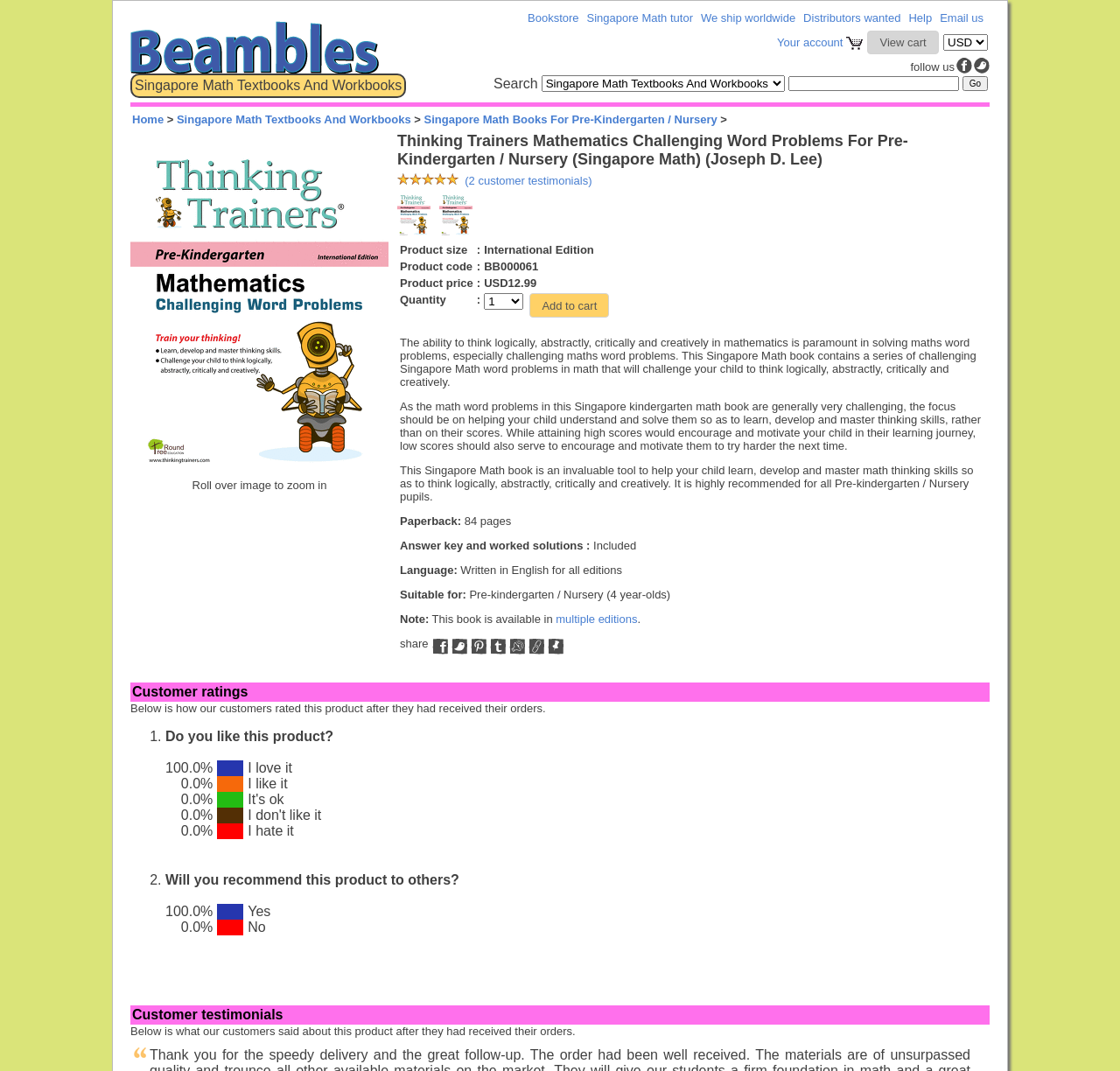Provide the bounding box coordinates of the HTML element described by the text: "Email us".

[0.839, 0.011, 0.878, 0.023]